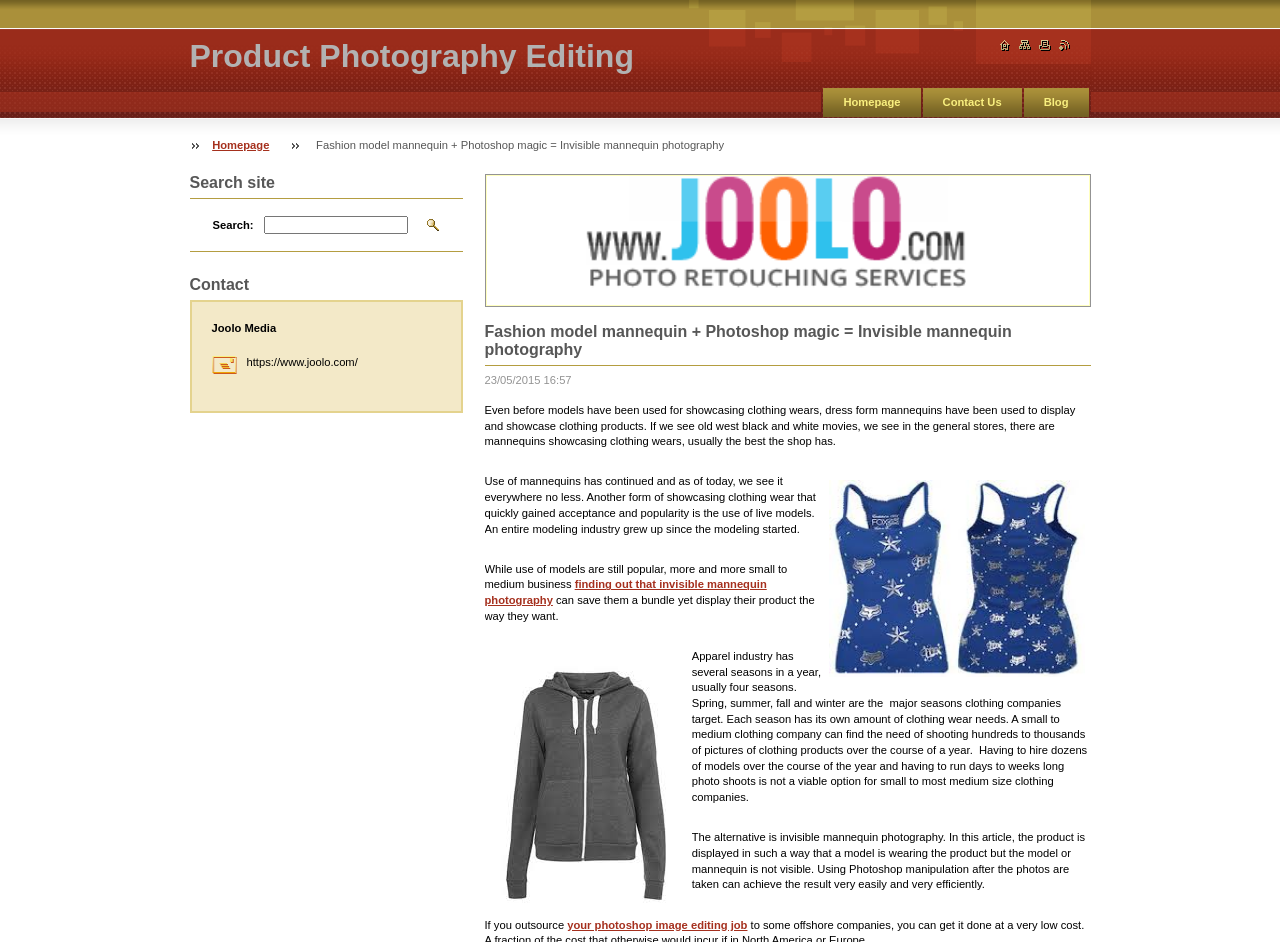Extract the bounding box coordinates for the UI element described by the text: "Product Photography Editing". The coordinates should be in the form of [left, top, right, bottom] with values between 0 and 1.

[0.148, 0.04, 0.495, 0.079]